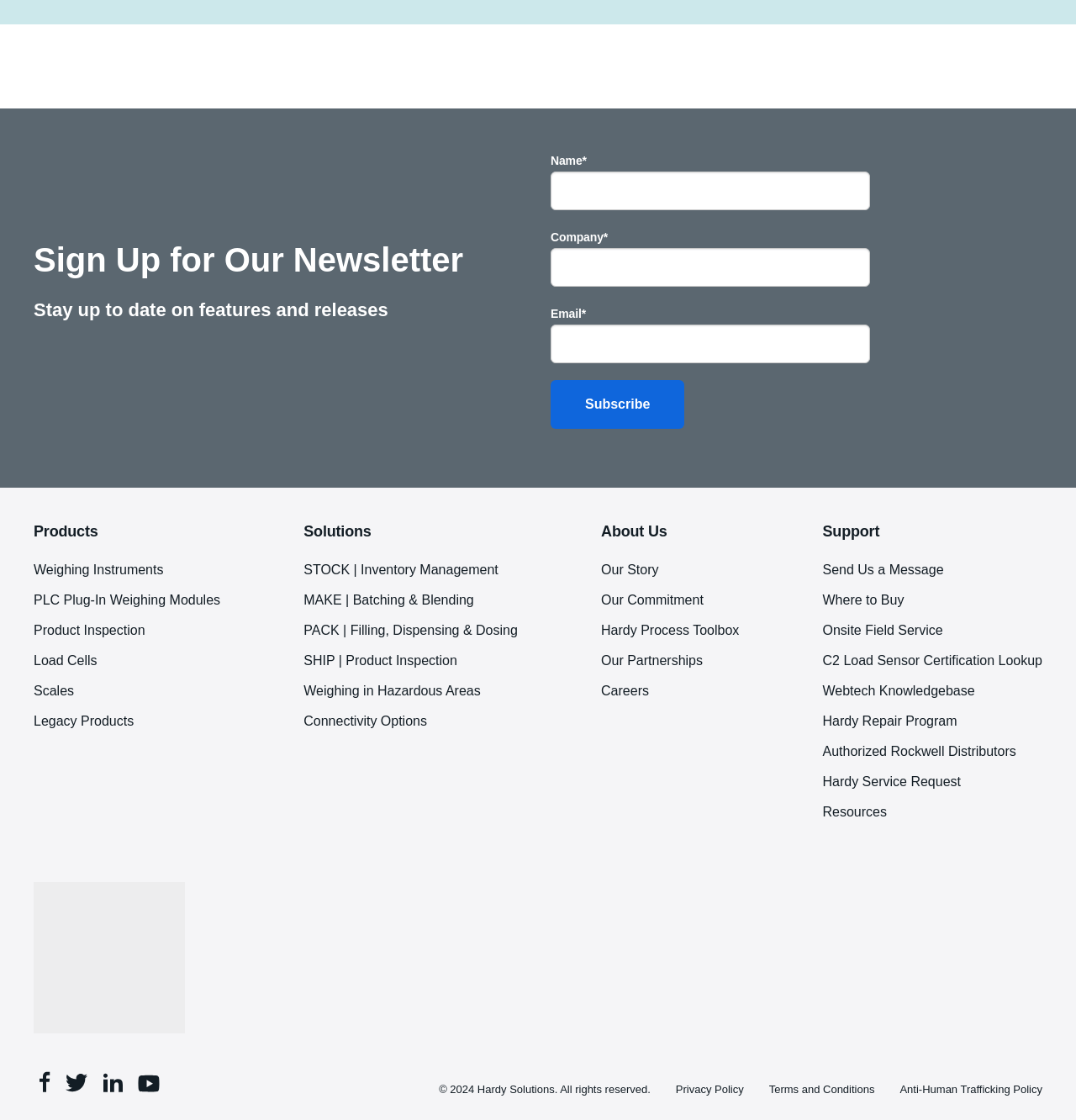Identify the bounding box coordinates for the region to click in order to carry out this instruction: "Subscribe to the newsletter". Provide the coordinates using four float numbers between 0 and 1, formatted as [left, top, right, bottom].

[0.512, 0.339, 0.636, 0.383]